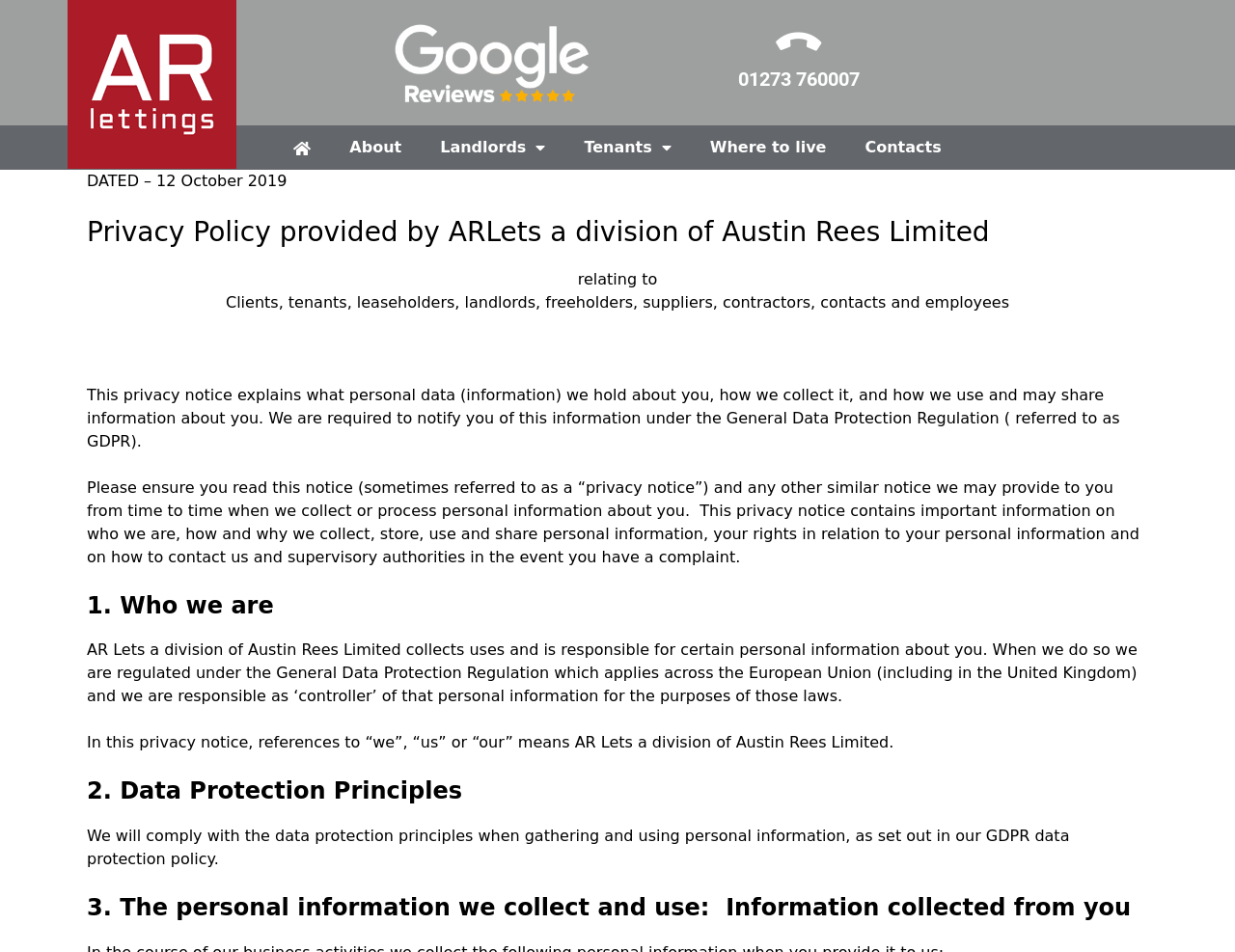What is the primary heading on this webpage?

Privacy Policy provided by ARLets a division of Austin Rees Limited